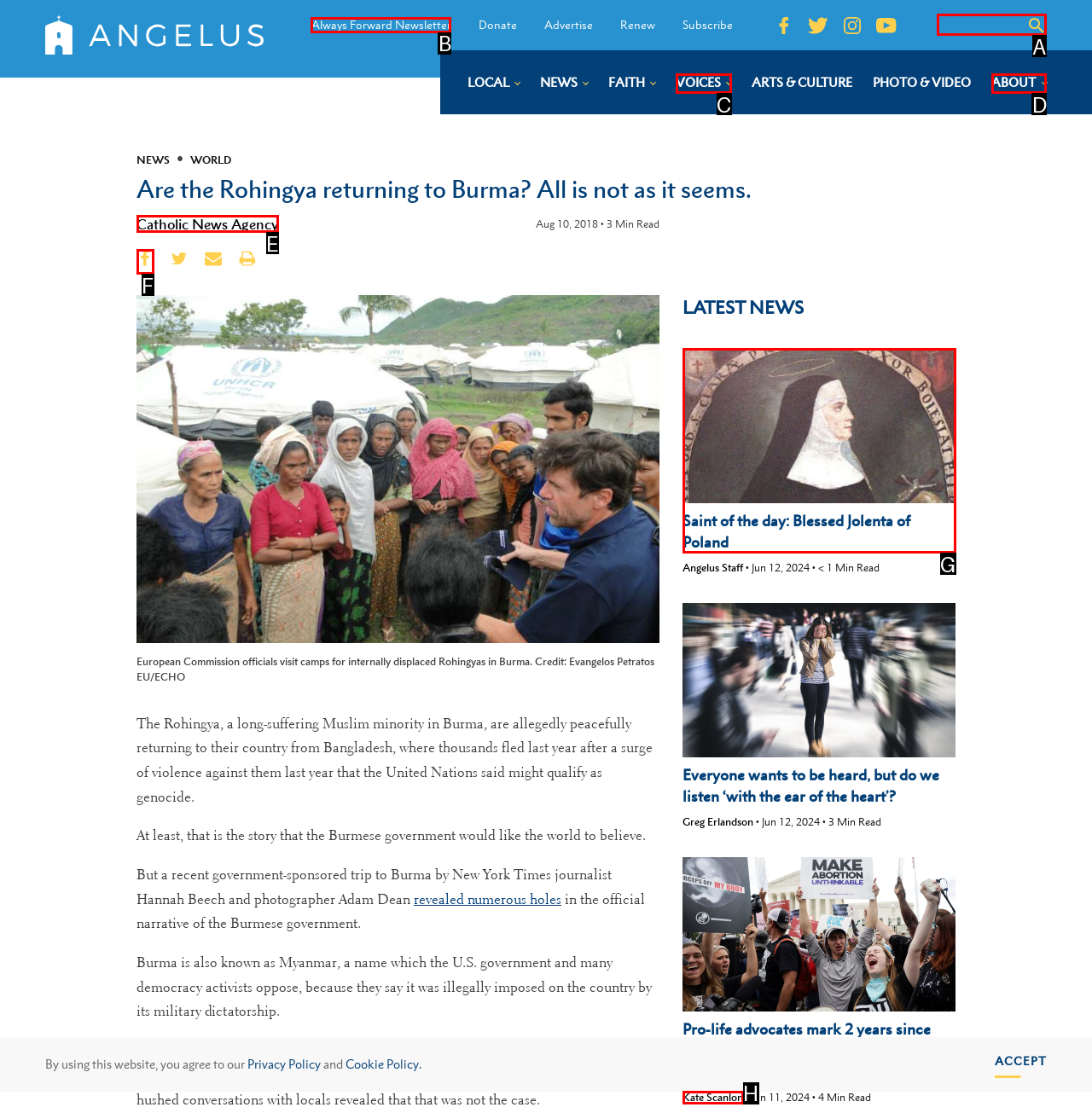Choose the correct UI element to click for this task: Search for something Answer using the letter from the given choices.

A